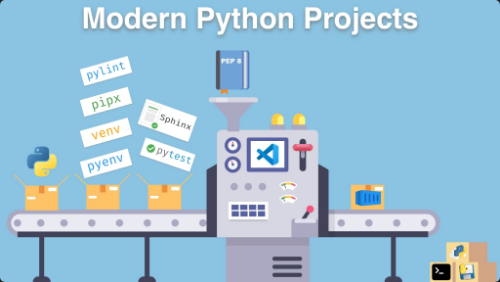What is represented by the icon in the image? Look at the image and give a one-word or short phrase answer.

Python programming language